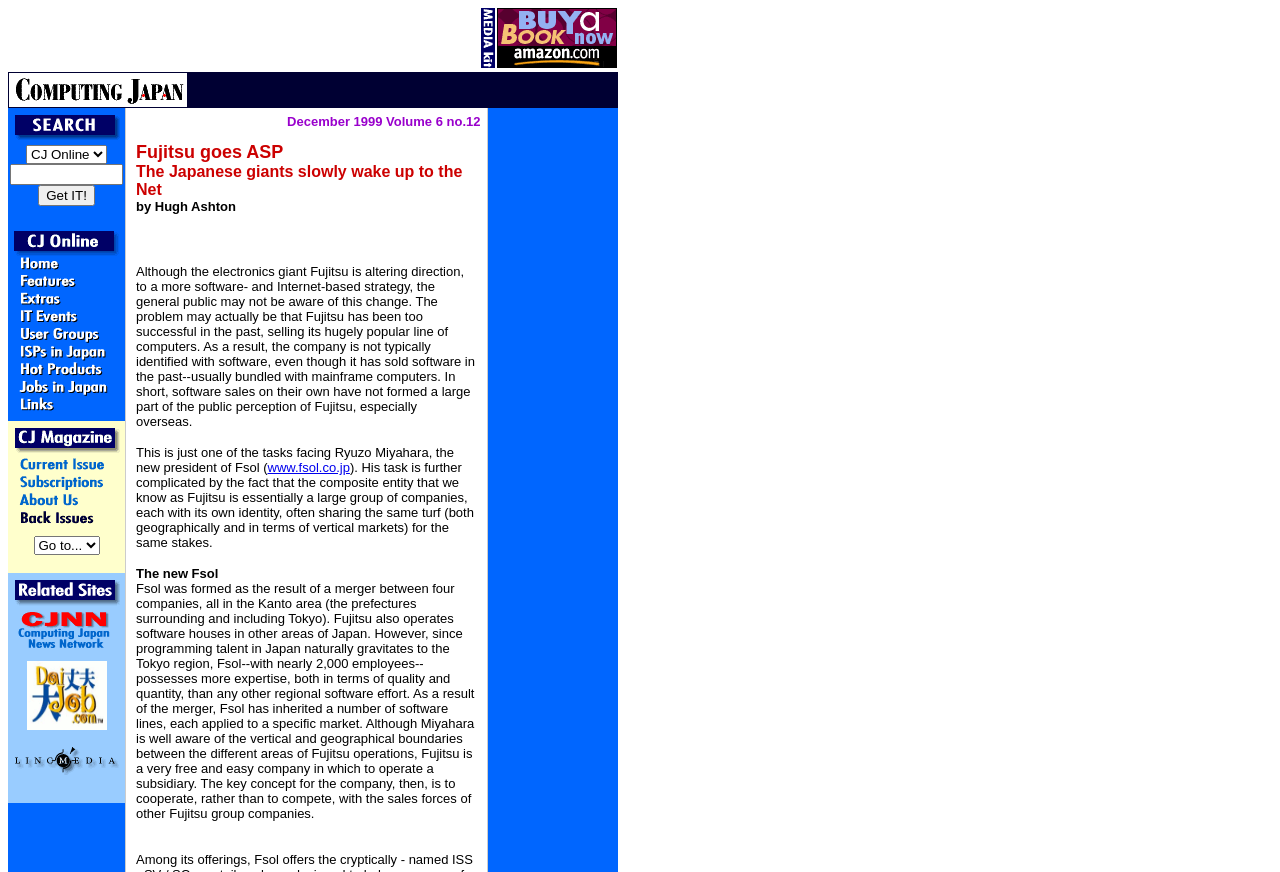Respond to the question below with a concise word or phrase:
What is the region where Fsol operates?

Kanto area